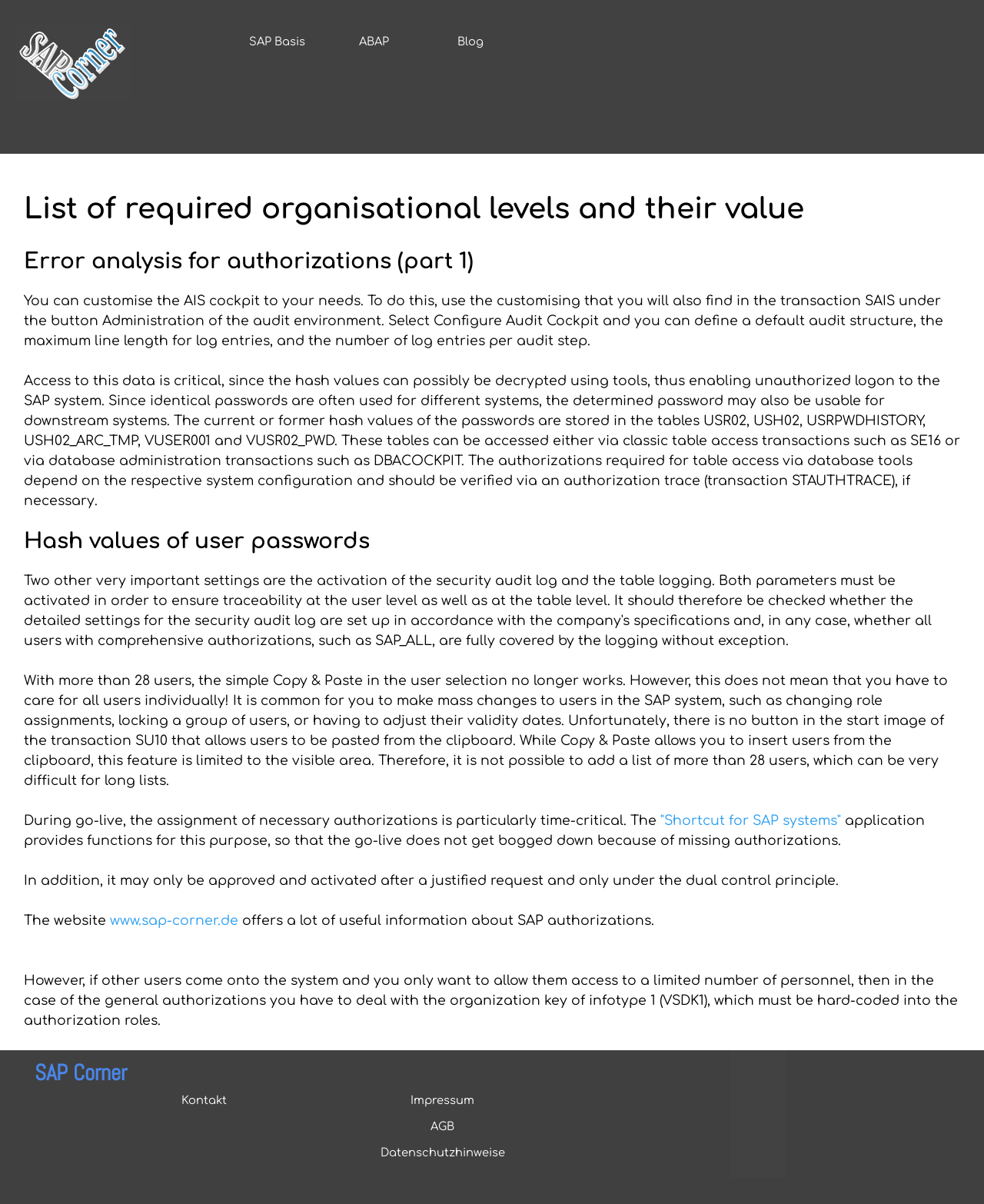Give a short answer to this question using one word or a phrase:
Why is access to hash values critical?

Unauthorized logon